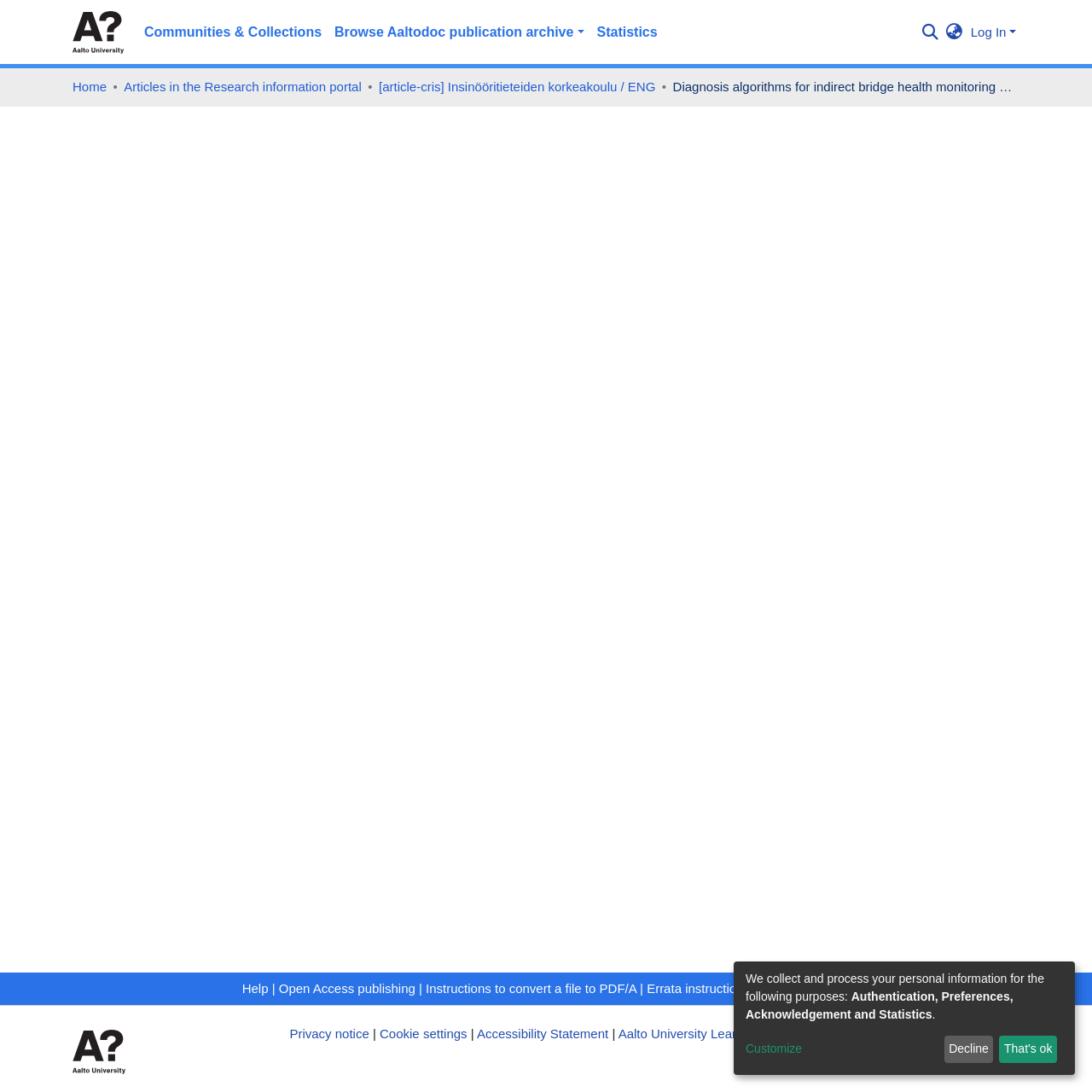What is the name of the university?
Give a detailed and exhaustive answer to the question.

I found the answer by looking at the navigation bar at the top of the webpage, where I saw a link with the text 'Aalto University'.